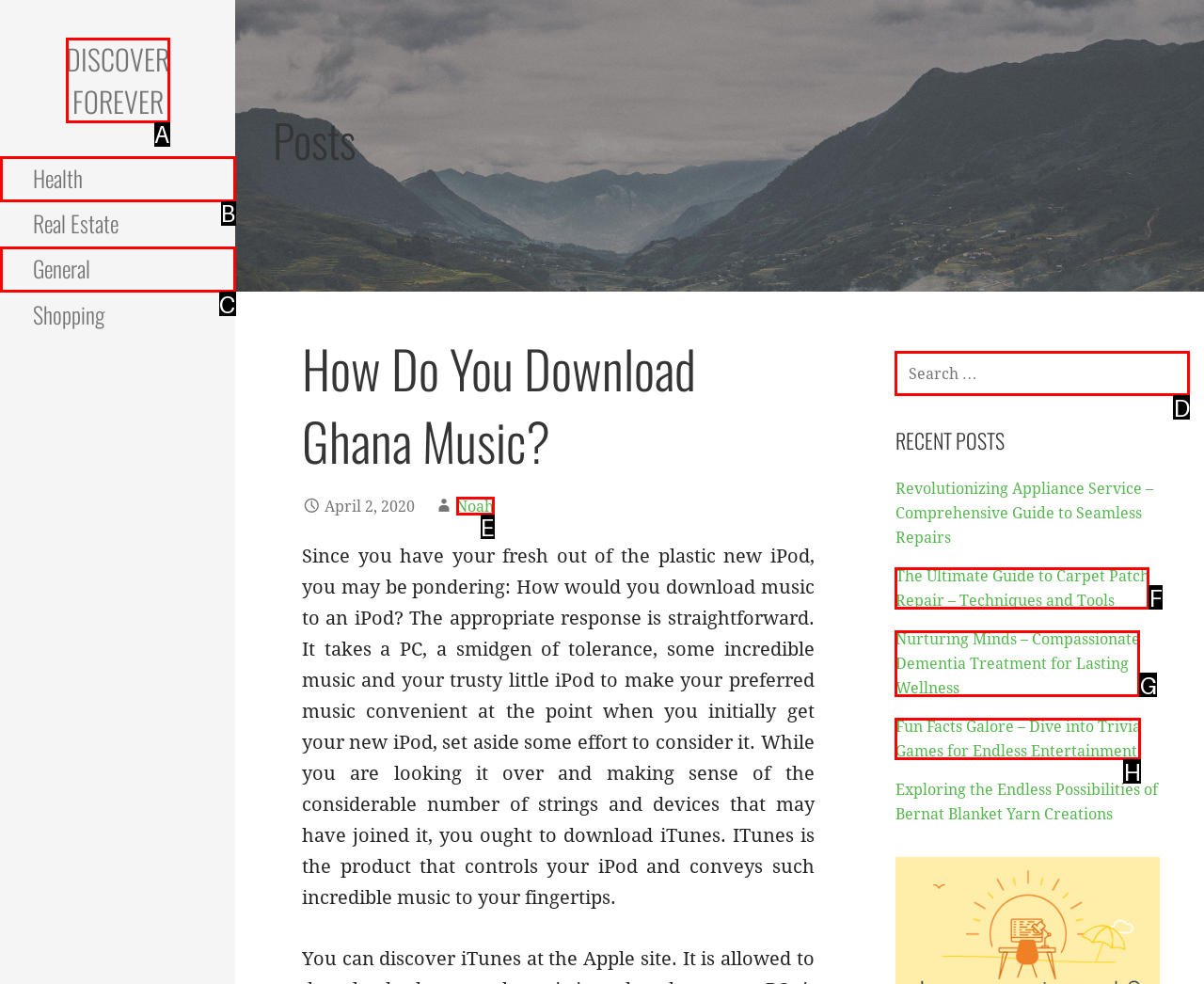Identify the option that corresponds to the given description: Noah. Reply with the letter of the chosen option directly.

E